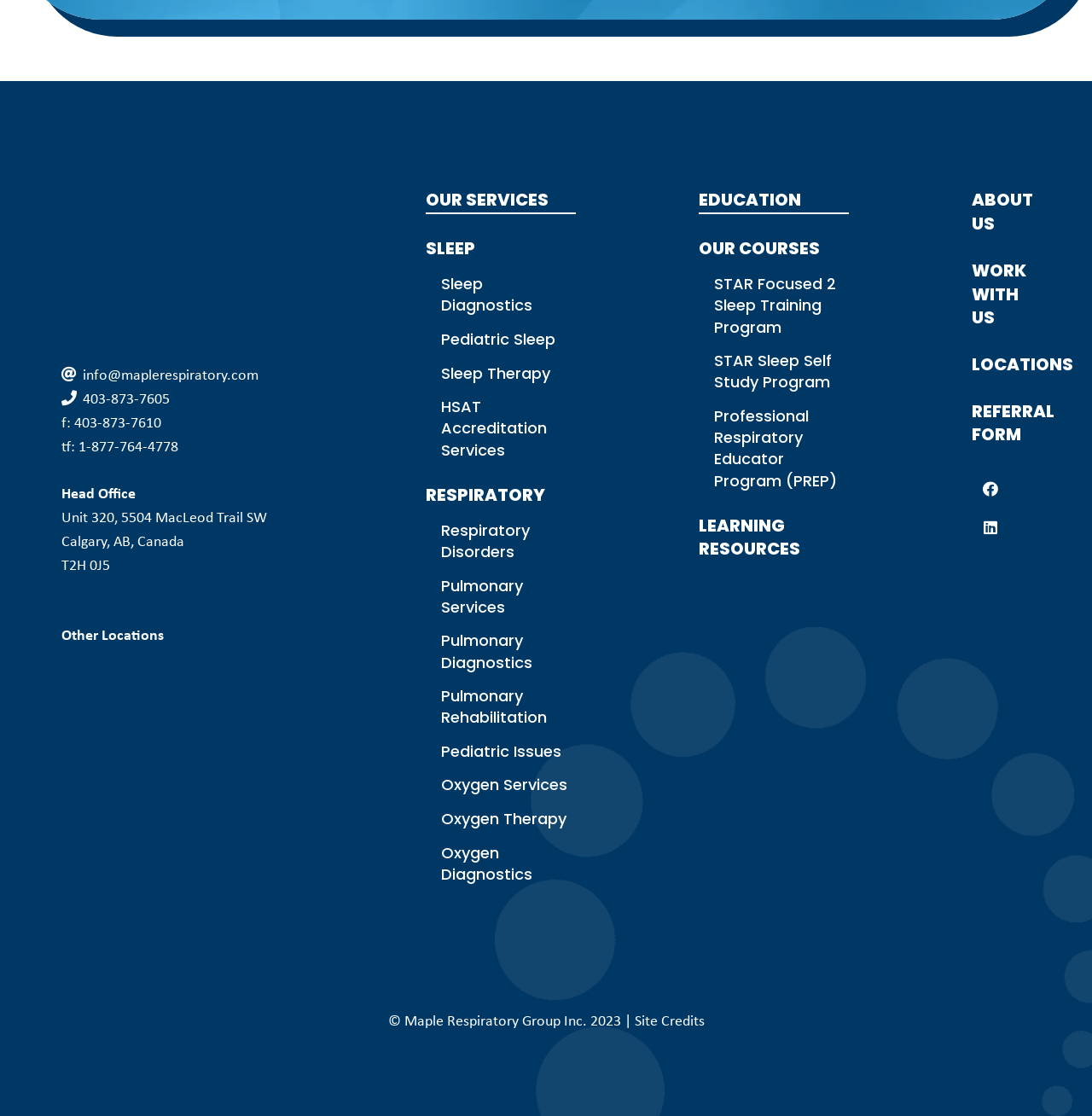From the given element description: "Respiratory Disorders", find the bounding box for the UI element. Provide the coordinates as four float numbers between 0 and 1, in the order [left, top, right, bottom].

[0.404, 0.465, 0.485, 0.504]